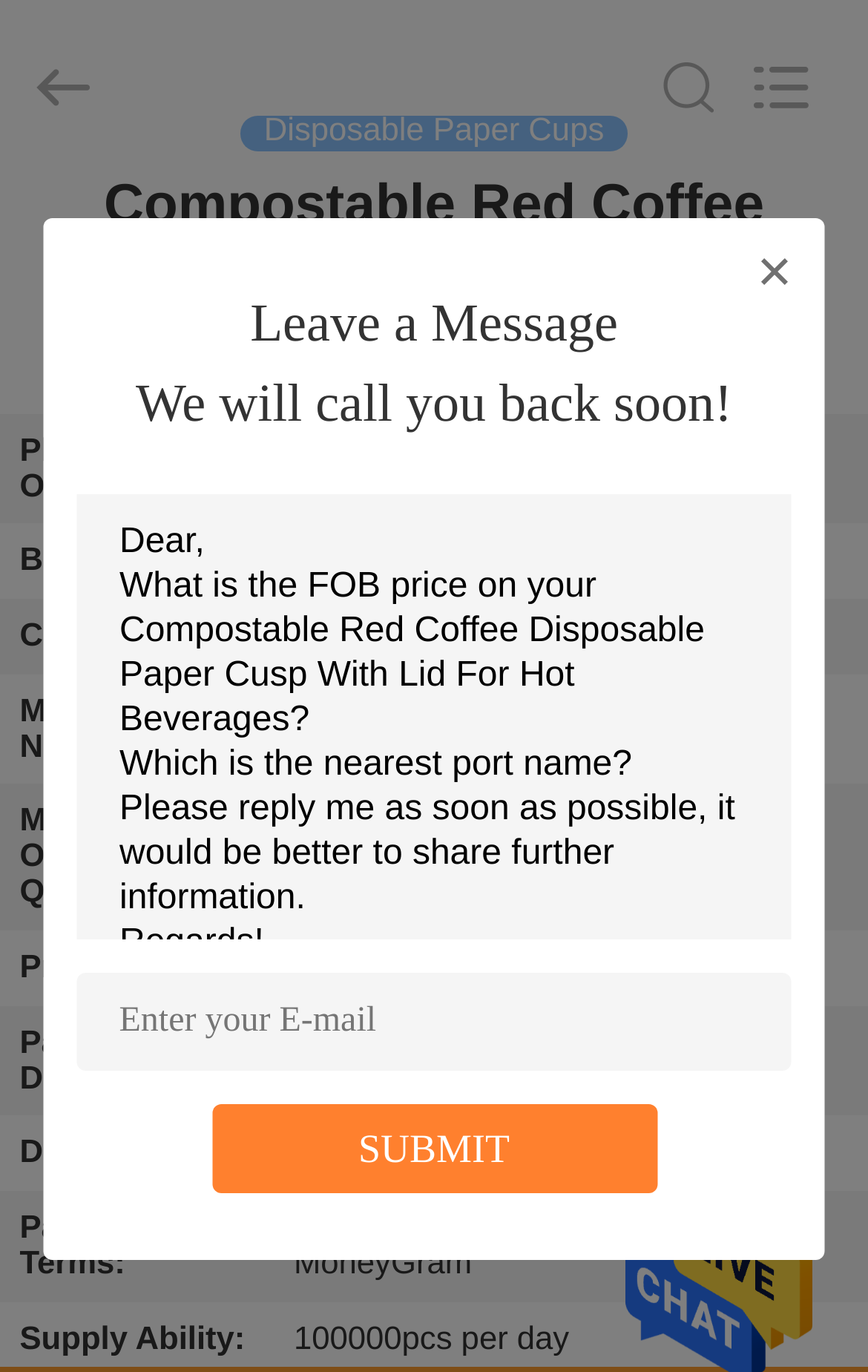What is the minimum order quantity?
Please respond to the question with a detailed and informative answer.

I found the minimum order quantity by looking at the table with product details, where it is listed as 'Minimum Order Quantity:' with the value '50000pcs'.